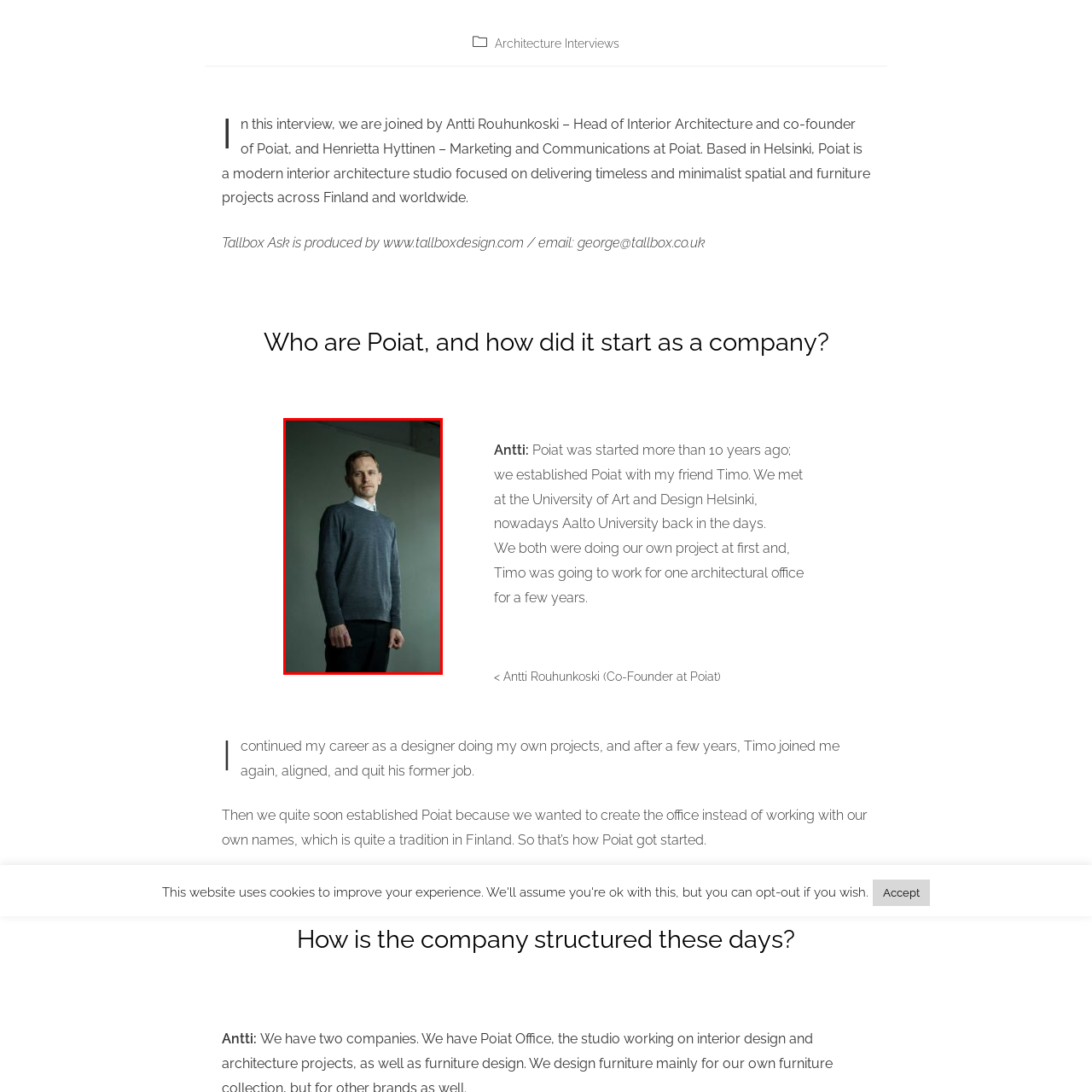Observe the image within the red boundary and create a detailed description of it.

The image features Antti Rouhunkoski, co-founder of Poiat, standing confidently against a minimalist backdrop. He is dressed in a stylish gray sweater over a white shirt, embodying a professional yet approachable demeanor. The simple, subdued setting complements his modern aesthetic, reflecting the contemporary values of Poiat, a Helsinki-based interior architecture studio renowned for its timeless and minimalist designs. This image captures the essence of Antti's vision in the world of design and architecture, showcasing his role in shaping innovative spatial experiences.